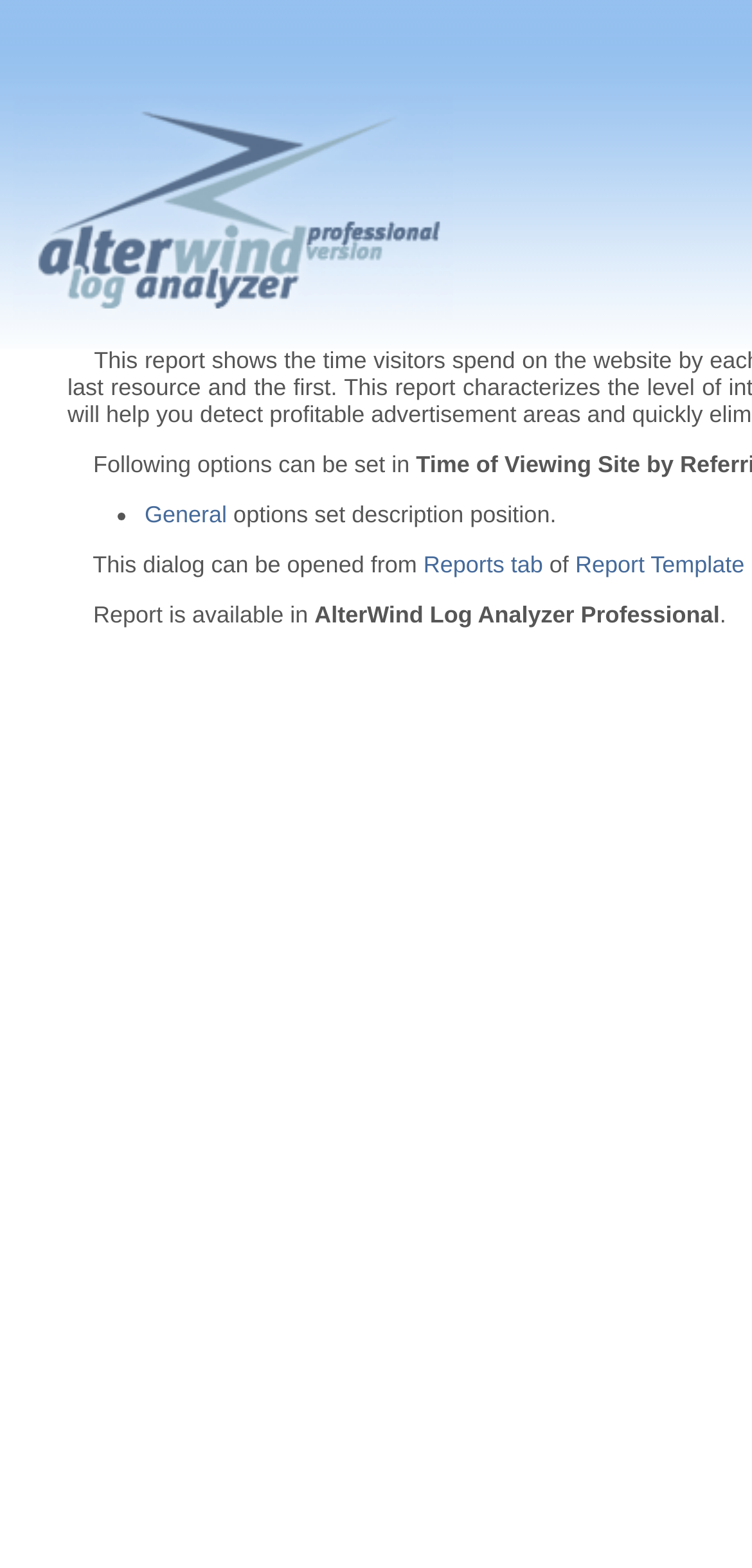What is the purpose of the log analysis software?
Refer to the image and offer an in-depth and detailed answer to the question.

The purpose of the log analysis software can be inferred from the link text 'AlterWind Log Analyzer Professional. Log analysis software for search engine optimization and website promotion.' which is located in the LayoutTableCell element with bounding box coordinates [0.019, 0.0, 0.604, 0.221]. The text mentions that the software is for search engine optimization and website promotion.